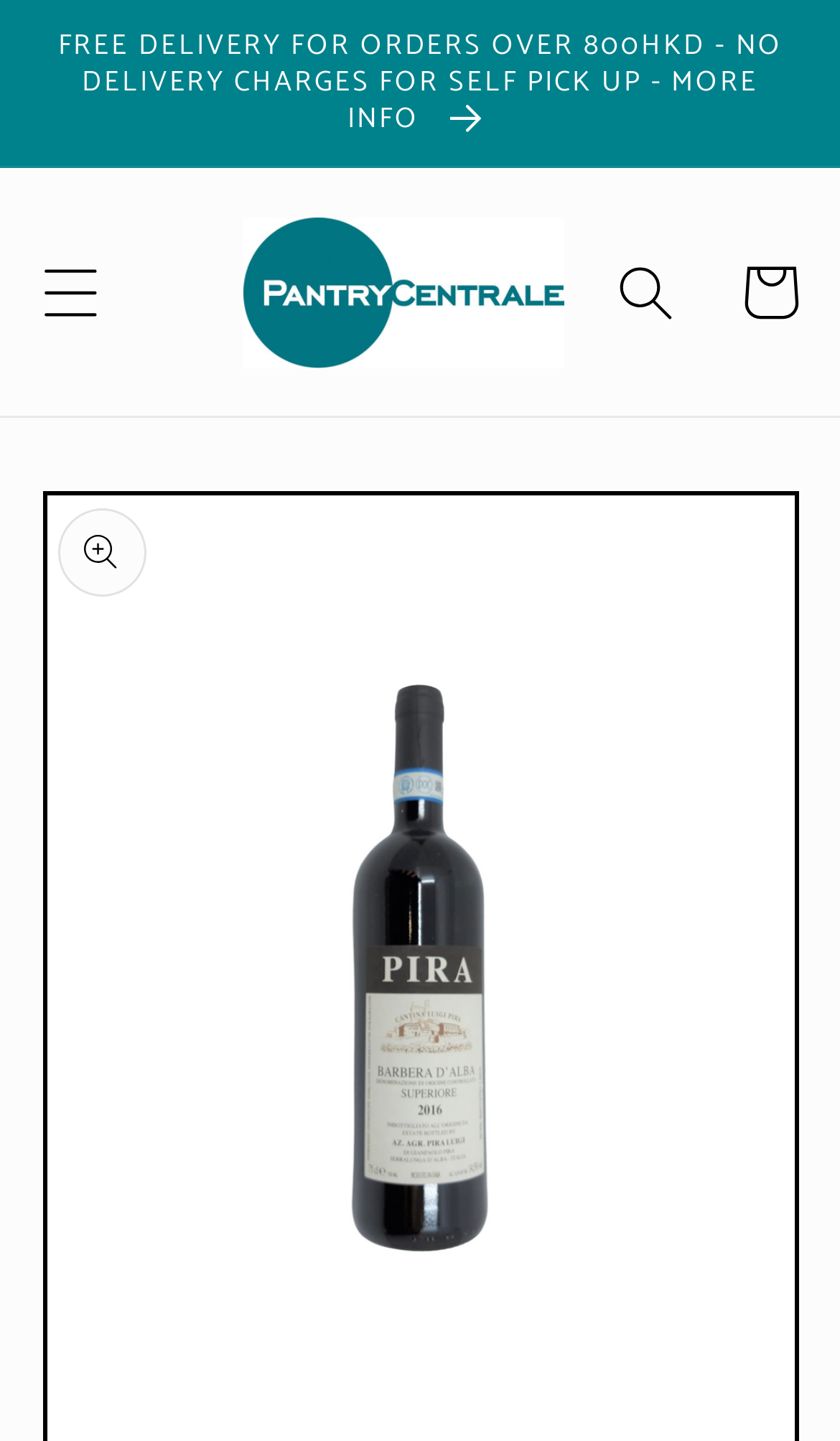Elaborate on the information and visuals displayed on the webpage.

The webpage appears to be an e-commerce page for a wine product, specifically "Pira, Barbera d'Alba Superiore DOC" from Pantry Centrale. 

At the top of the page, there is an announcement region that spans the entire width, containing a link that provides information about free delivery and self-pickup options. 

Below the announcement region, there are three main elements aligned horizontally. On the left, there is a details section with a button labeled "Menu" that, when expanded, controls a menu drawer. 

In the center, there is a link to "Pantry Centrale" accompanied by an image of the same name, likely a logo. 

On the right, there is another details section containing a "Search" button with a dialog popup, and a "Cart" link. 

The webpage does not appear to have any prominent text or paragraphs describing the wine product, but the meta description suggests that the wine undergoes a specific process of maceration and ageing.